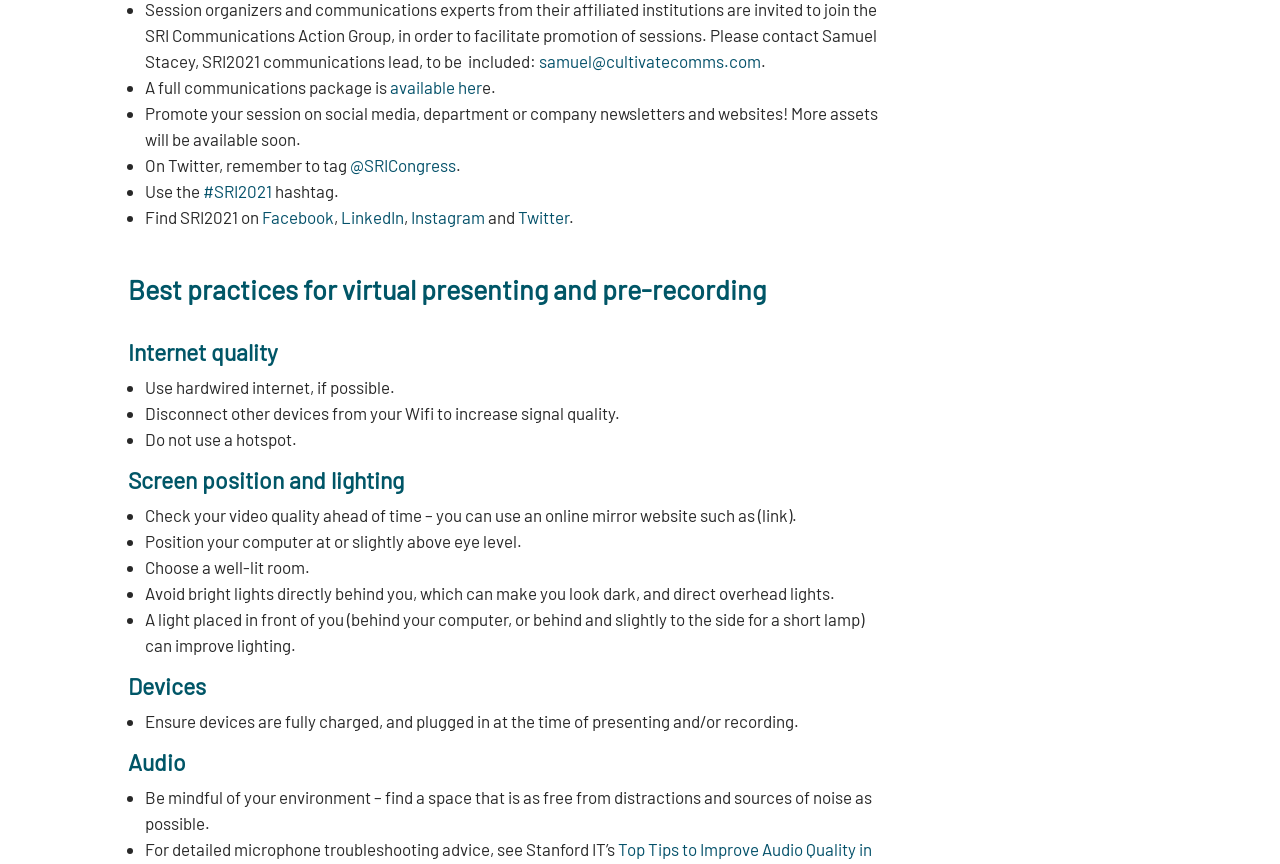What type of lighting is recommended for virtual presenting?
Please answer the question as detailed as possible based on the image.

The webpage suggests choosing a well-lit room for virtual presenting, and also provides tips on how to position lights to improve video quality.